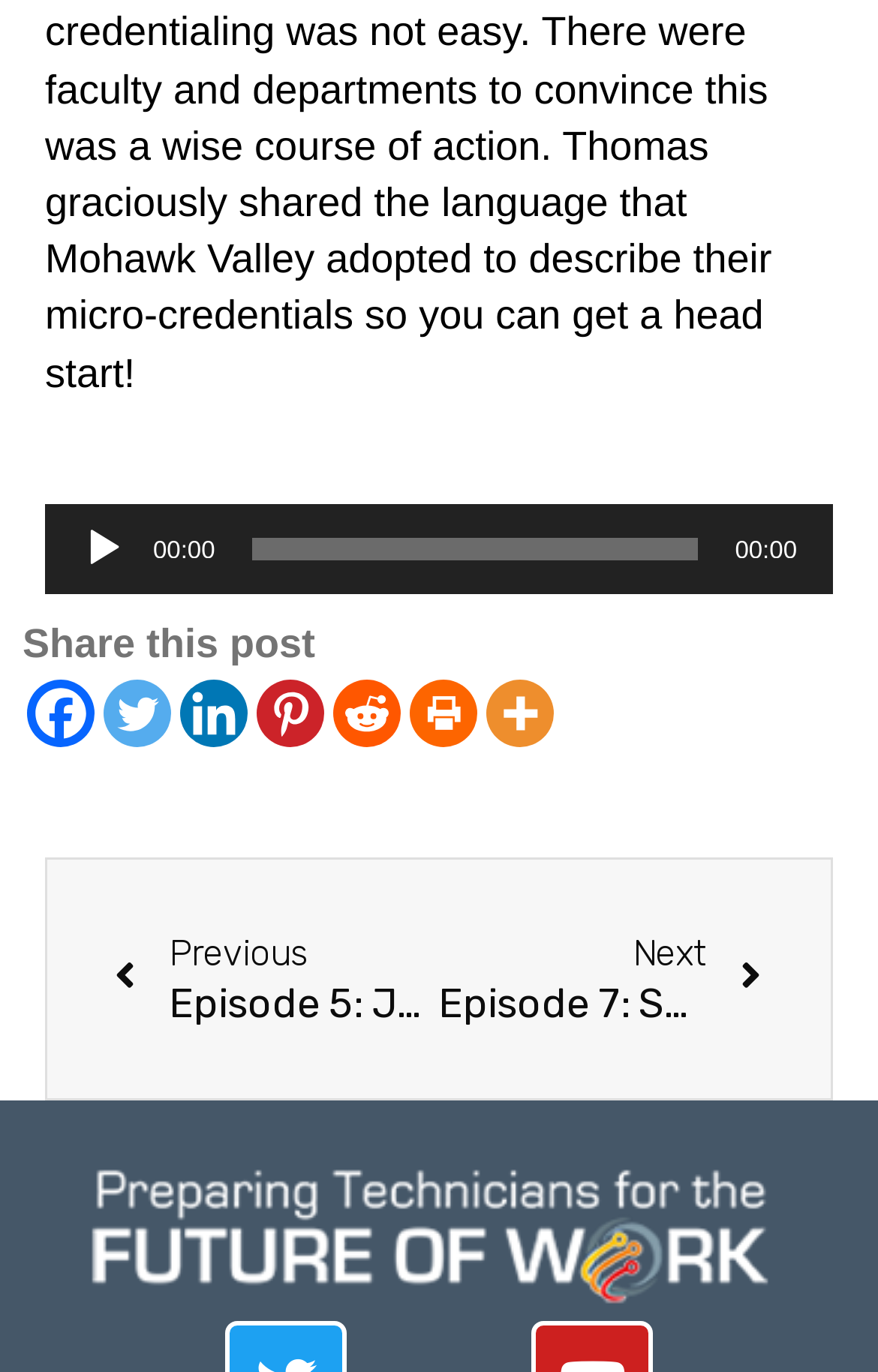What is the current time of the audio player?
Using the visual information, respond with a single word or phrase.

00:00